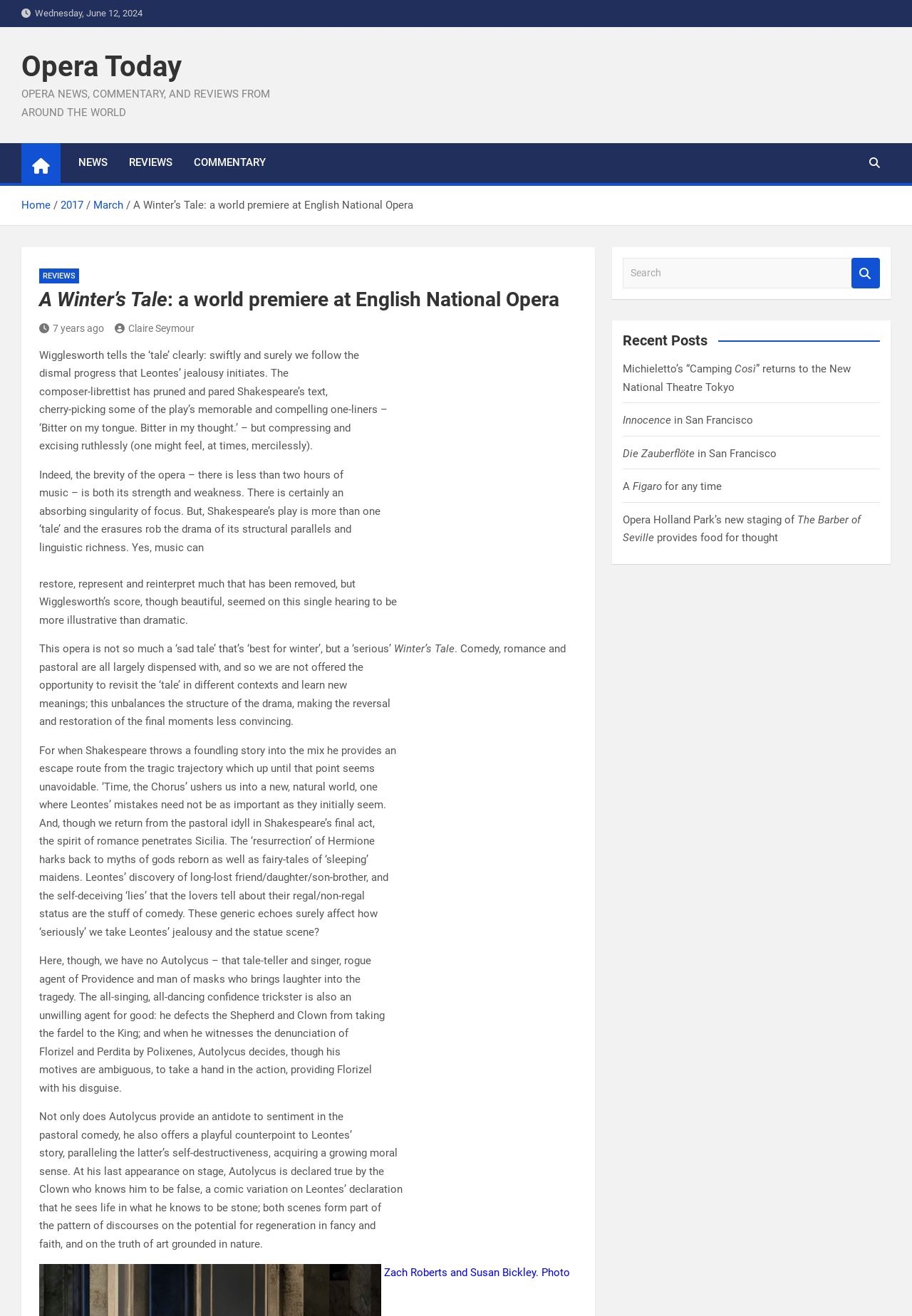What is the name of the opera being reviewed?
Look at the image and respond with a one-word or short phrase answer.

A Winter’s Tale